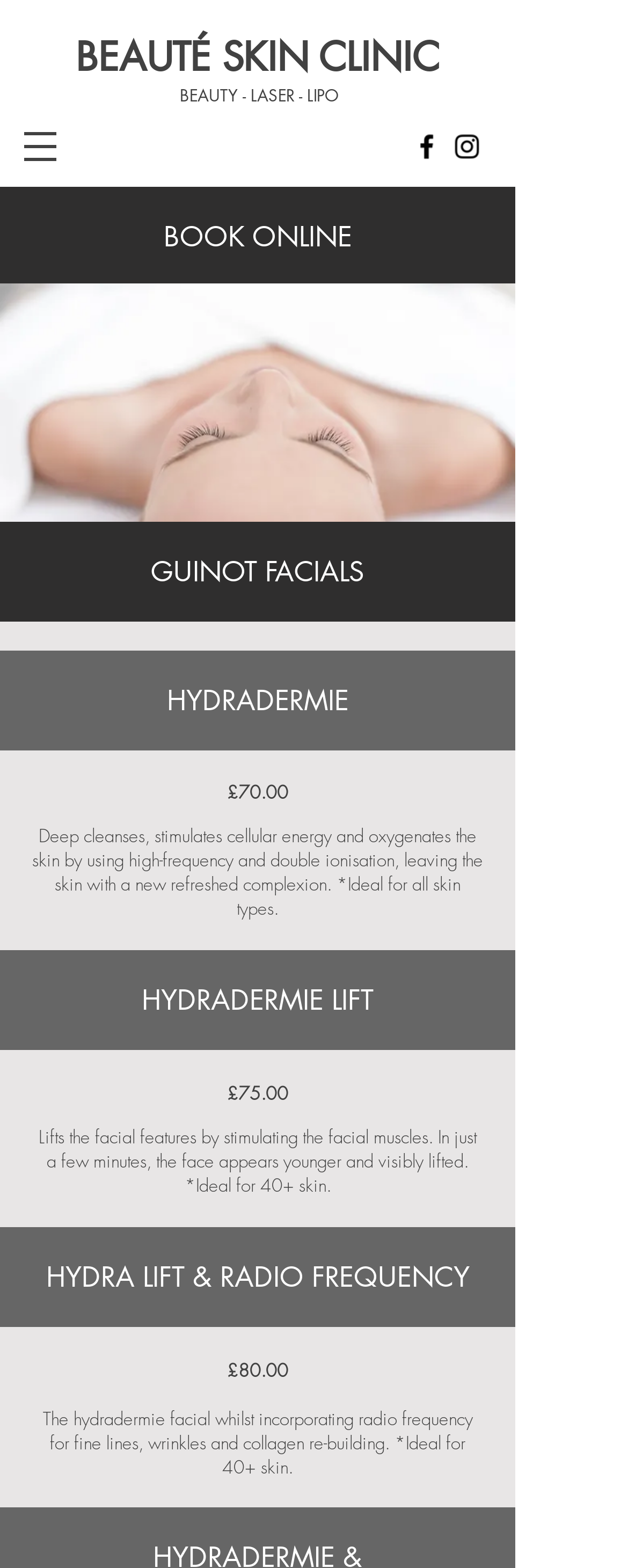What social media platforms are linked on the webpage?
Using the image as a reference, answer the question in detail.

The social media platforms linked on the webpage can be found in the social bar at the top of the webpage, which contains links to Facebook and Instagram, represented by their respective icons.